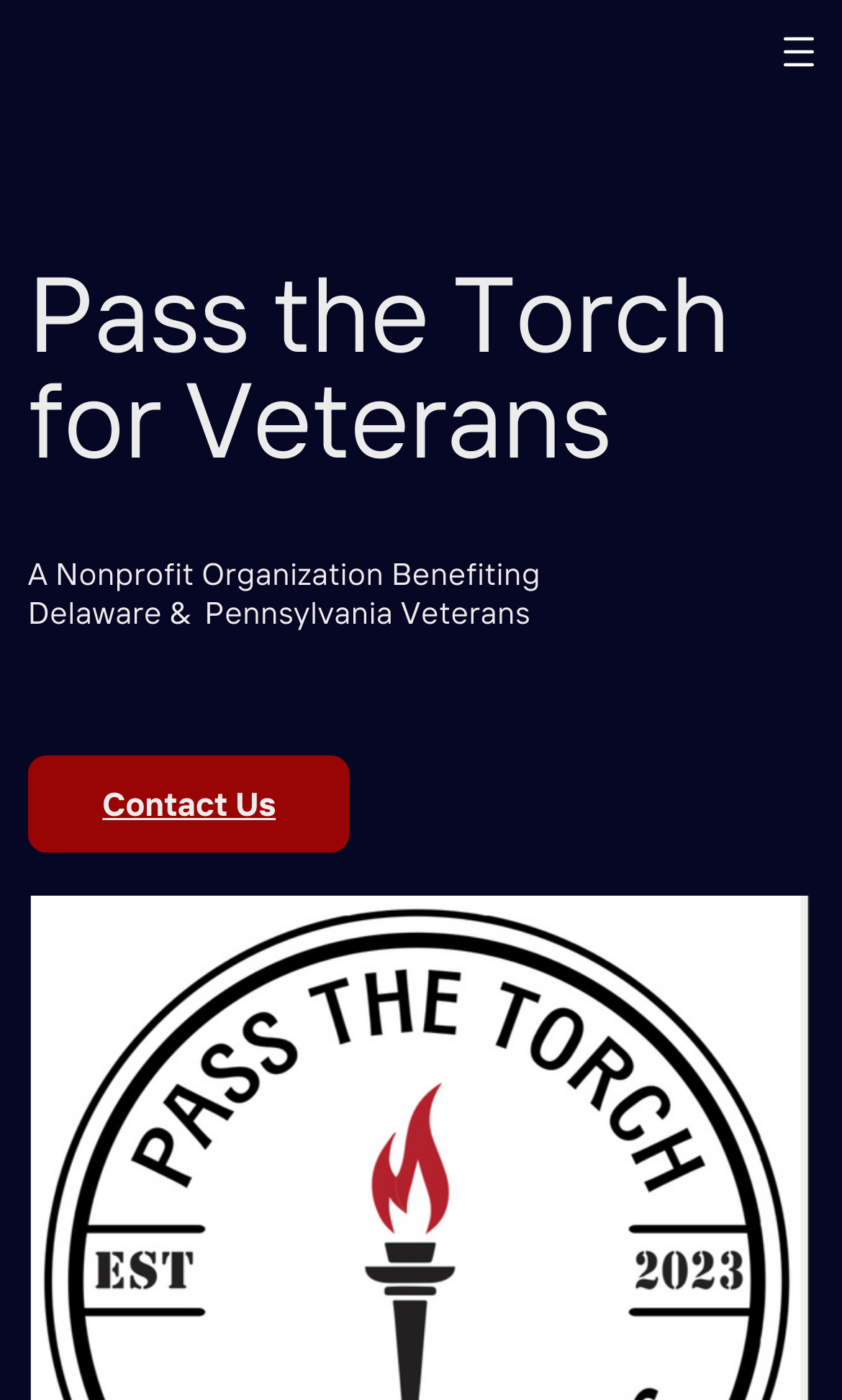Look at the image and write a detailed answer to the question: 
What is the purpose of the 'Contact Us' link?

The purpose of the 'Contact Us' link can be inferred from its text and location on the webpage. It is likely to be a link that allows users to contact the organization, possibly to ask questions, provide feedback, or request information.